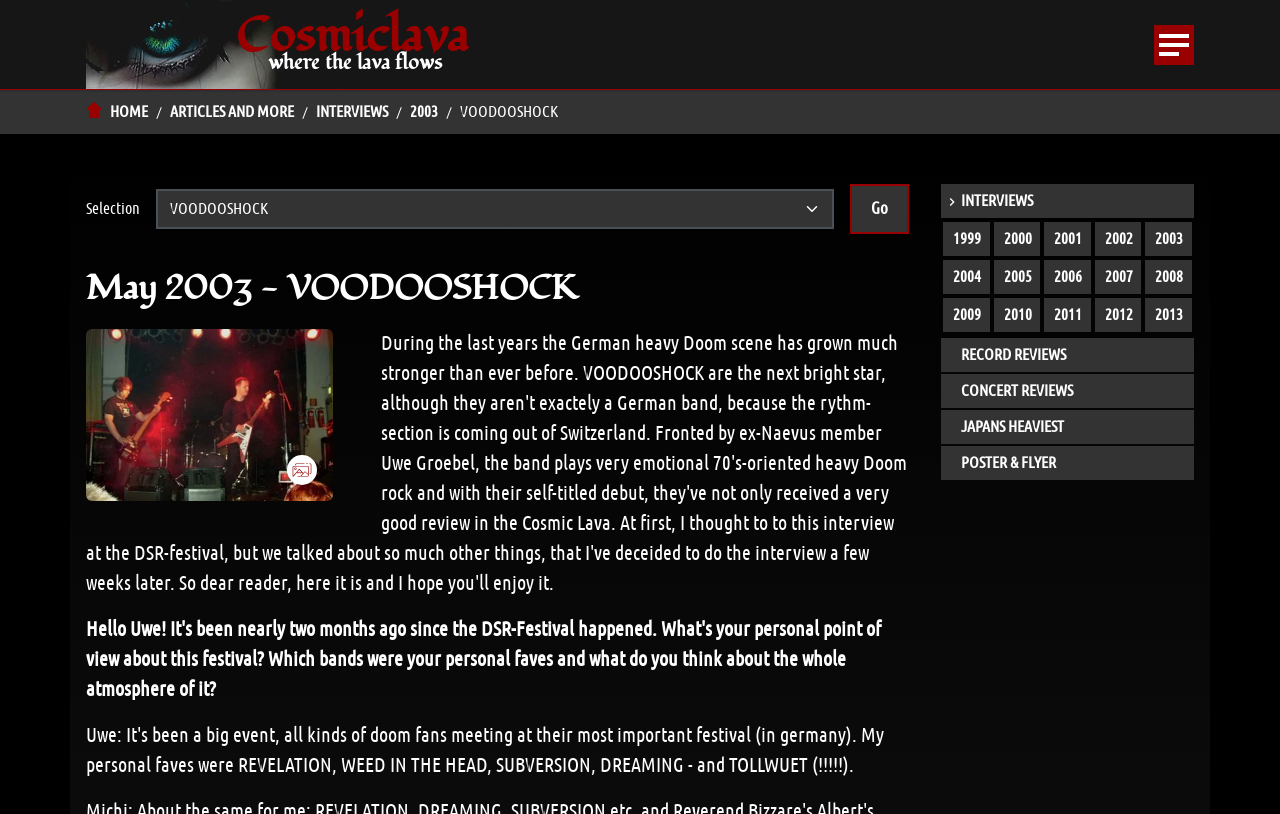Determine the bounding box coordinates of the target area to click to execute the following instruction: "View image in large size."

[0.067, 0.404, 0.26, 0.615]